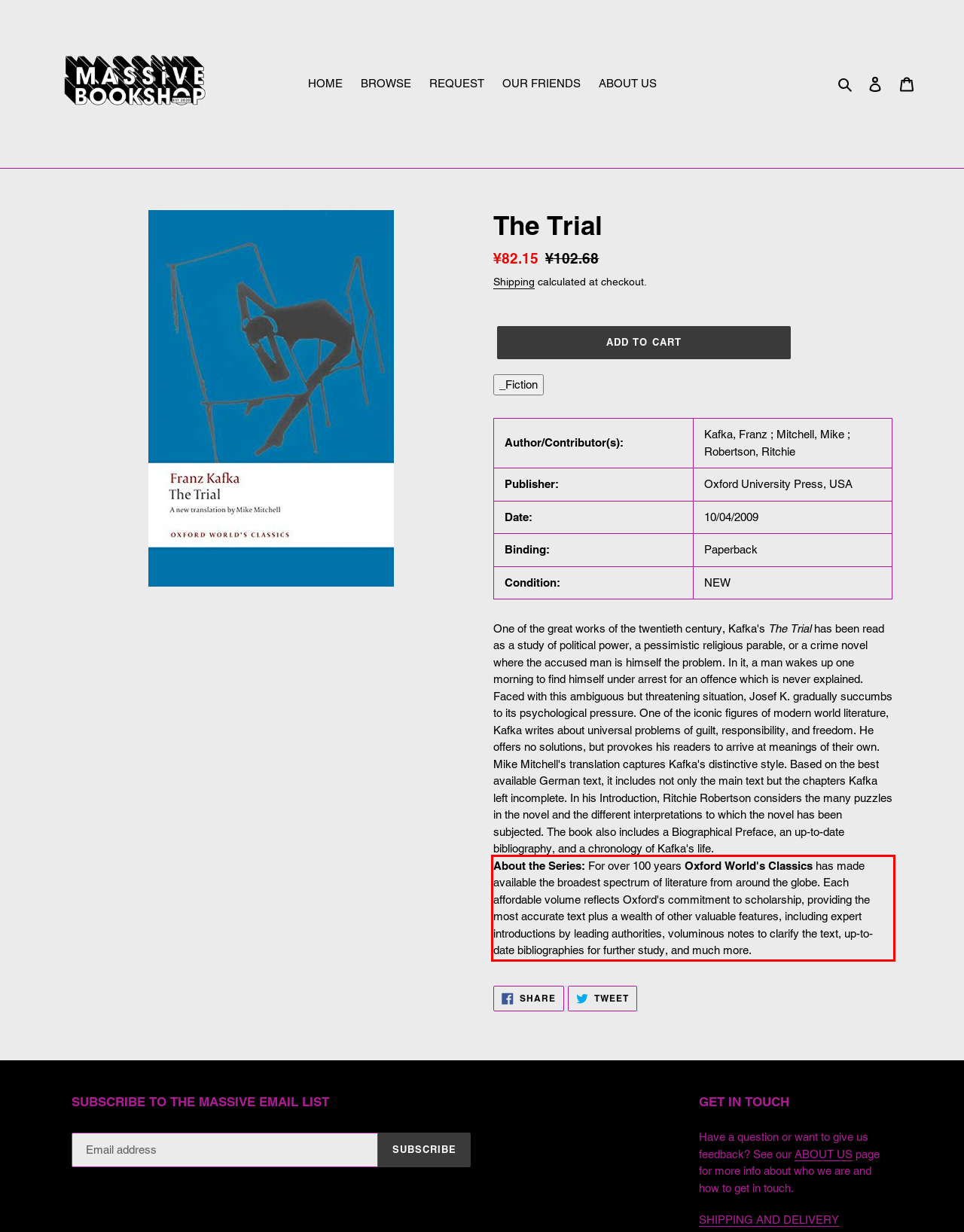The screenshot provided shows a webpage with a red bounding box. Apply OCR to the text within this red bounding box and provide the extracted content.

About the Series: For over 100 years Oxford World's Classics has made available the broadest spectrum of literature from around the globe. Each affordable volume reflects Oxford's commitment to scholarship, providing the most accurate text plus a wealth of other valuable features, including expert introductions by leading authorities, voluminous notes to clarify the text, up-to-date bibliographies for further study, and much more.